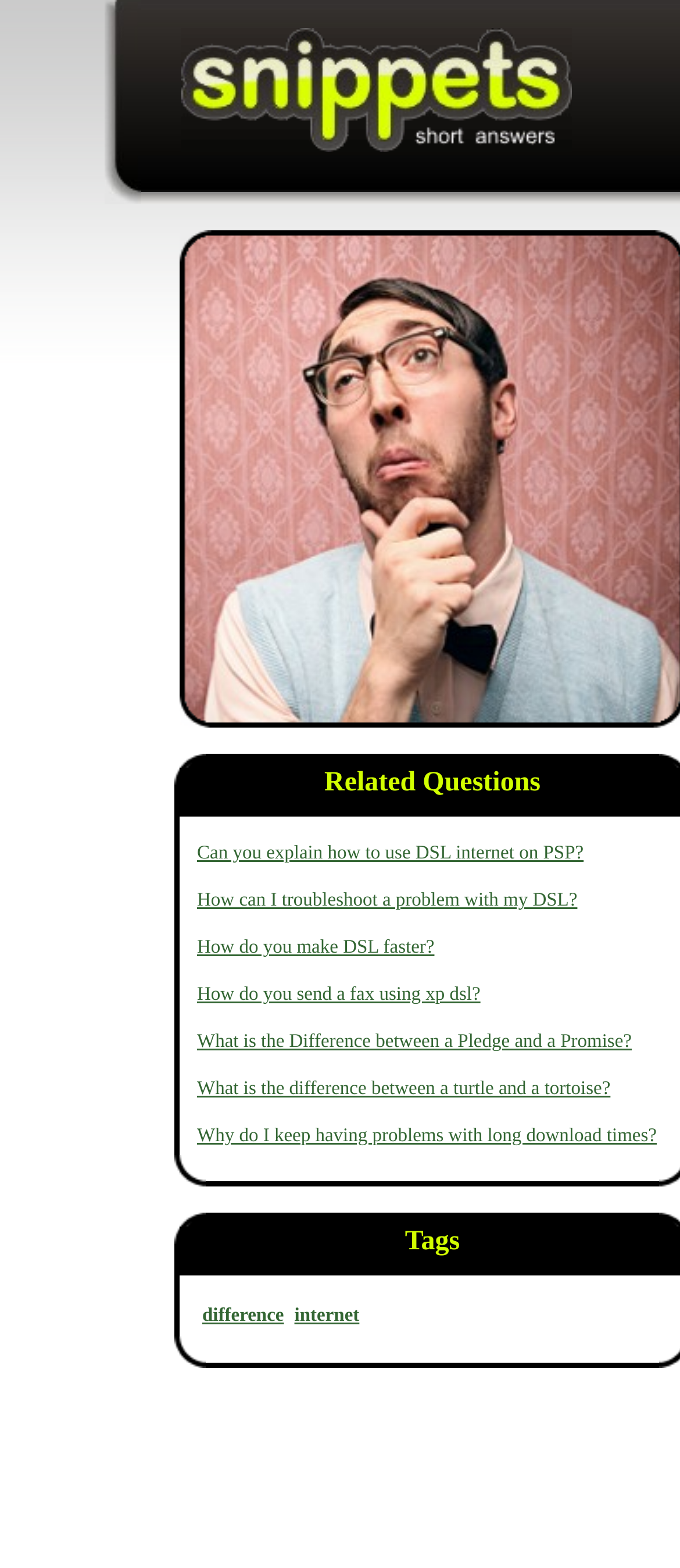What is the purpose of the table cells?
By examining the image, provide a one-word or phrase answer.

Organizing links